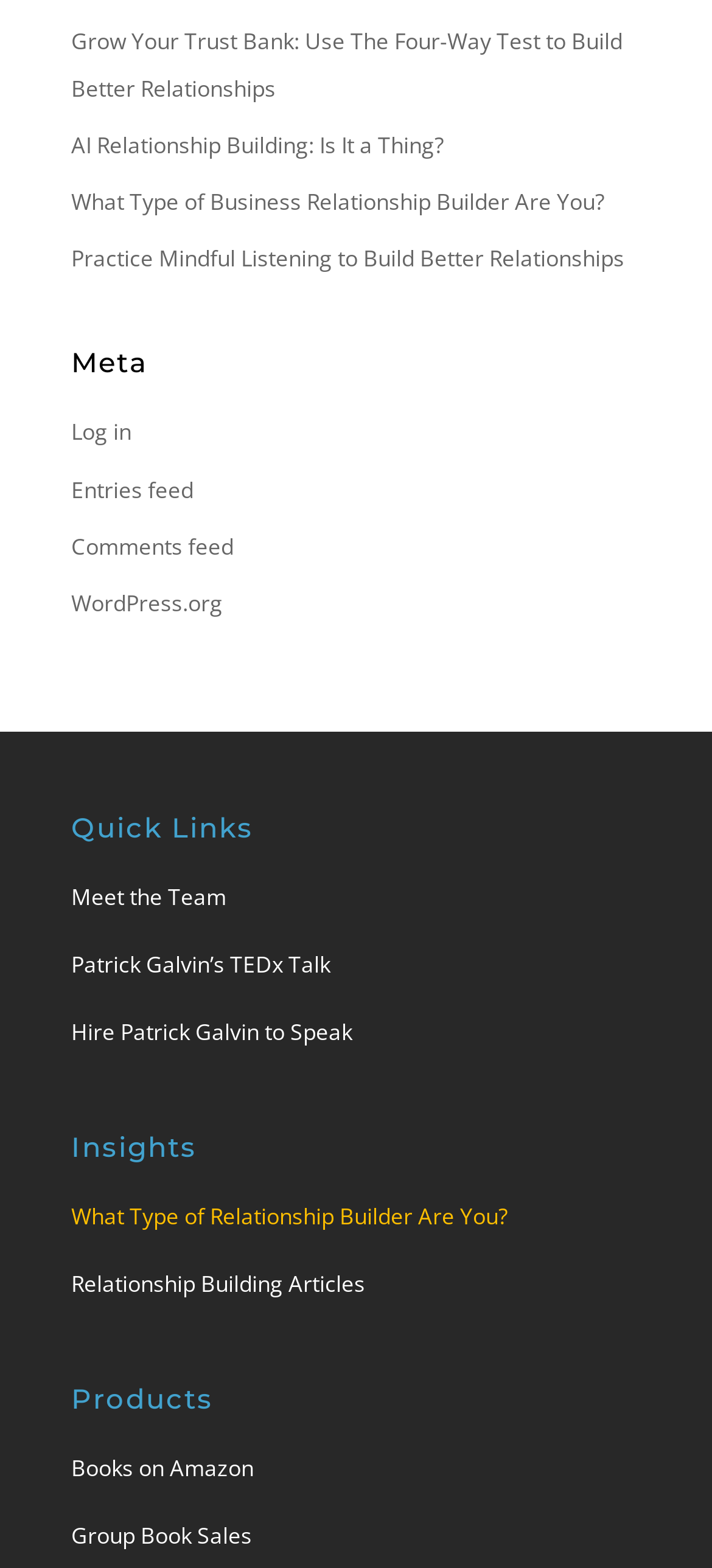Locate the bounding box coordinates of the clickable region to complete the following instruction: "Read about growing your trust bank."

[0.1, 0.017, 0.874, 0.066]